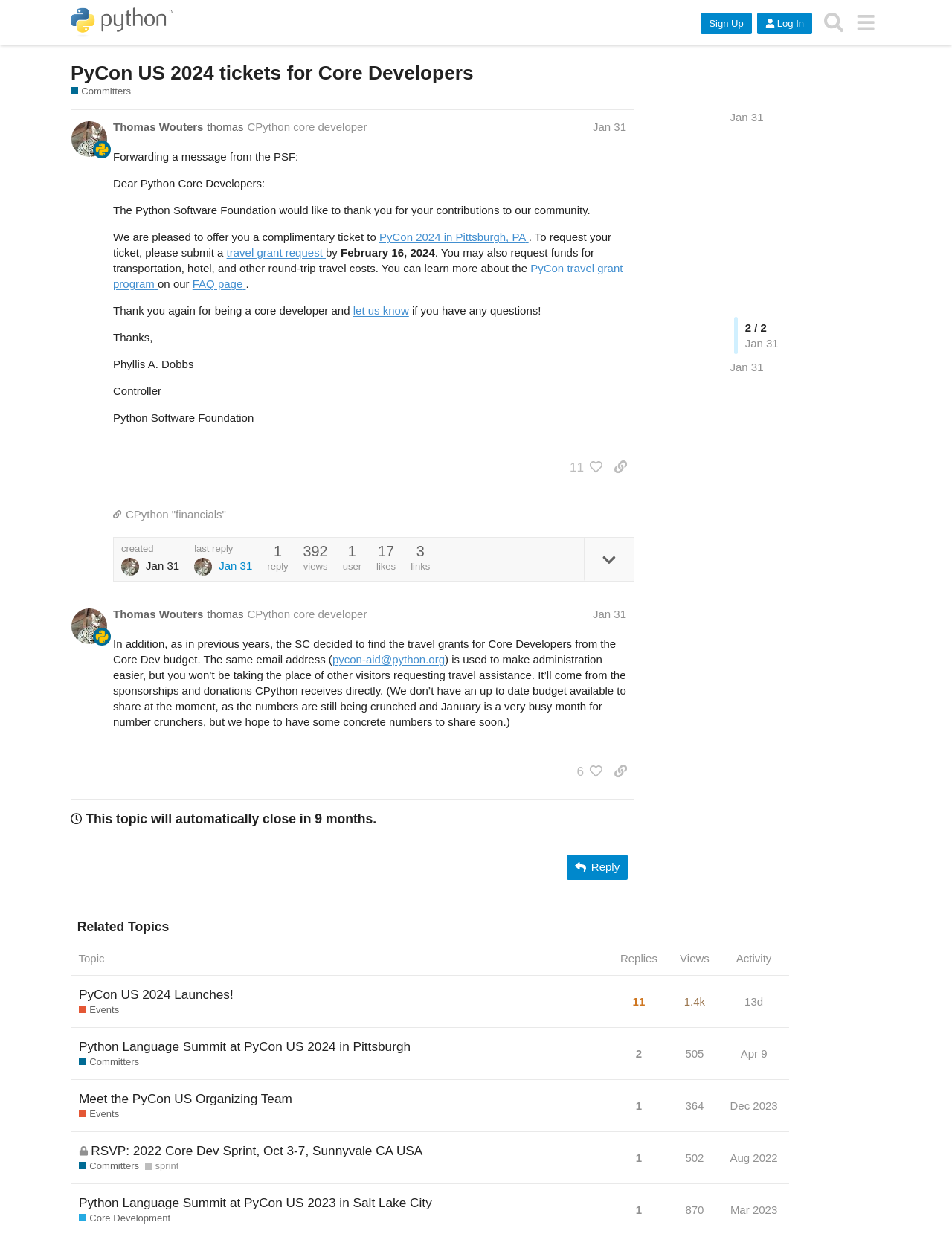Please provide the bounding box coordinates for the element that needs to be clicked to perform the instruction: "Sign Up". The coordinates must consist of four float numbers between 0 and 1, formatted as [left, top, right, bottom].

[0.736, 0.01, 0.79, 0.027]